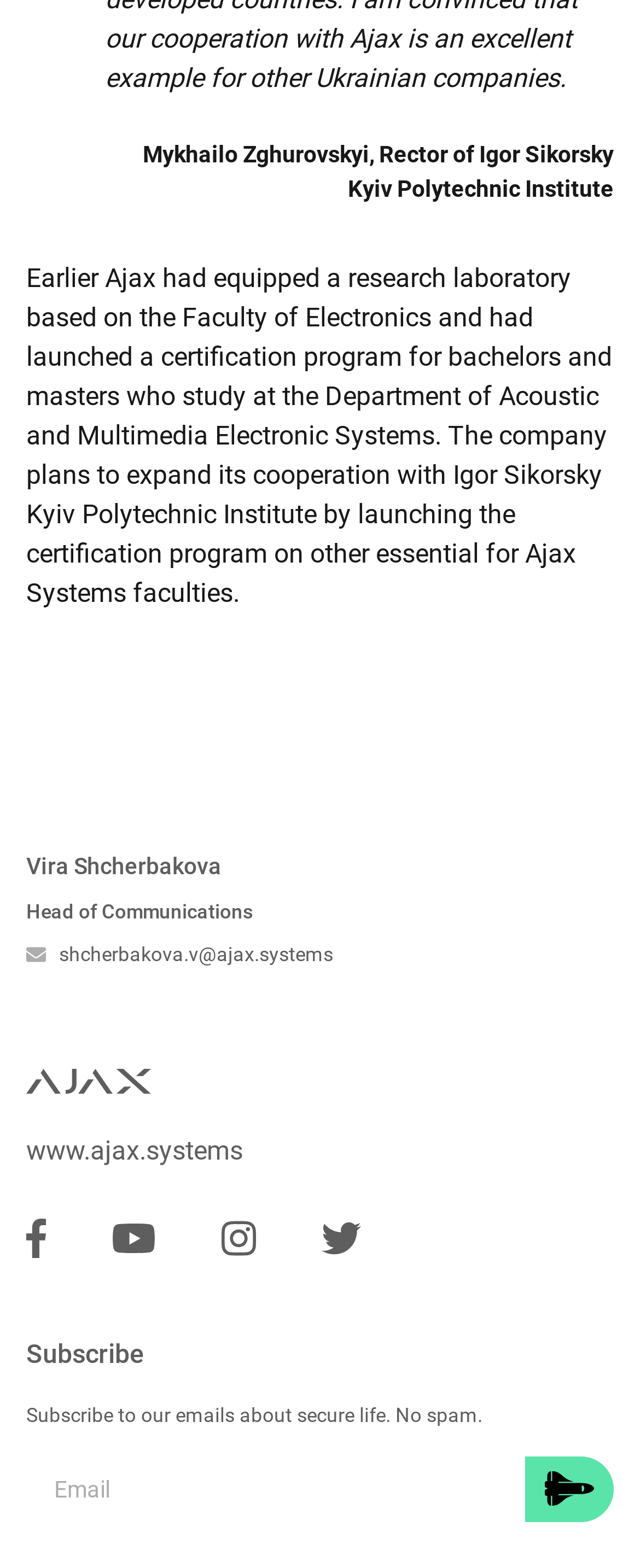What is the function of the button?
Please provide a single word or phrase as your answer based on the image.

Submit